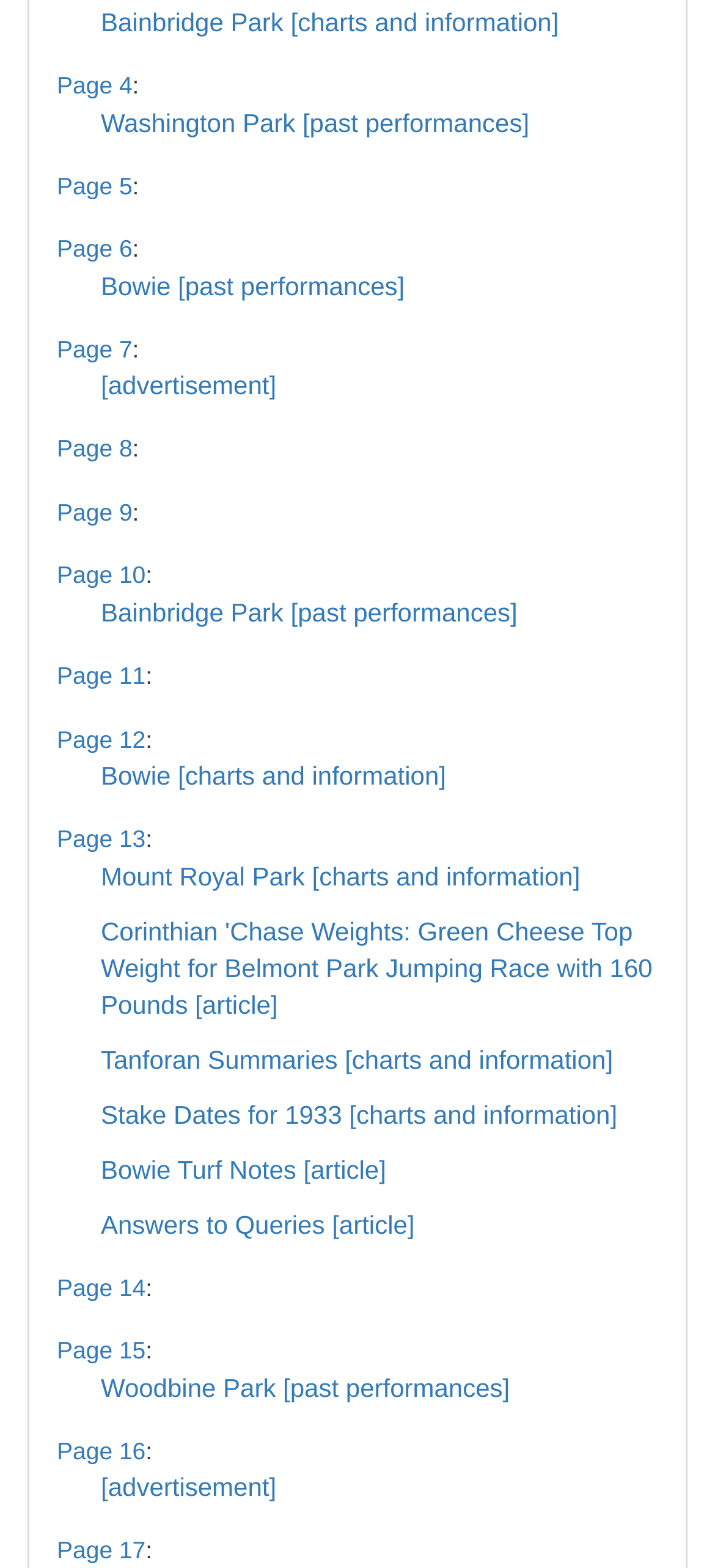Find the bounding box coordinates for the element that must be clicked to complete the instruction: "Read Corinthian 'Chase Weights: Green Cheese Top Weight for Belmont Park Jumping Race with 160 Pounds article". The coordinates should be four float numbers between 0 and 1, indicated as [left, top, right, bottom].

[0.141, 0.584, 0.913, 0.65]